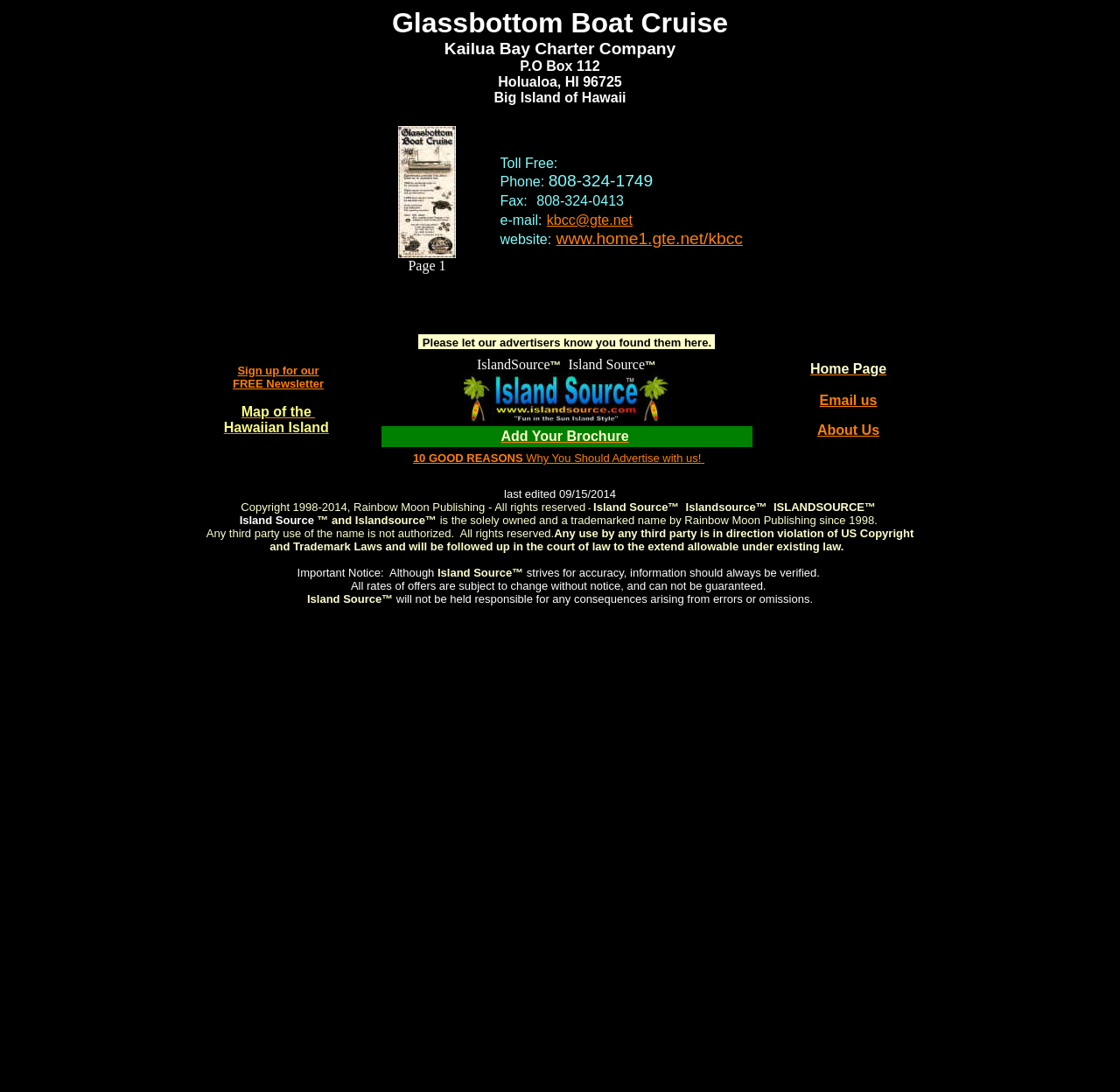Given the element description "About Us", identify the bounding box of the corresponding UI element.

[0.73, 0.387, 0.785, 0.4]